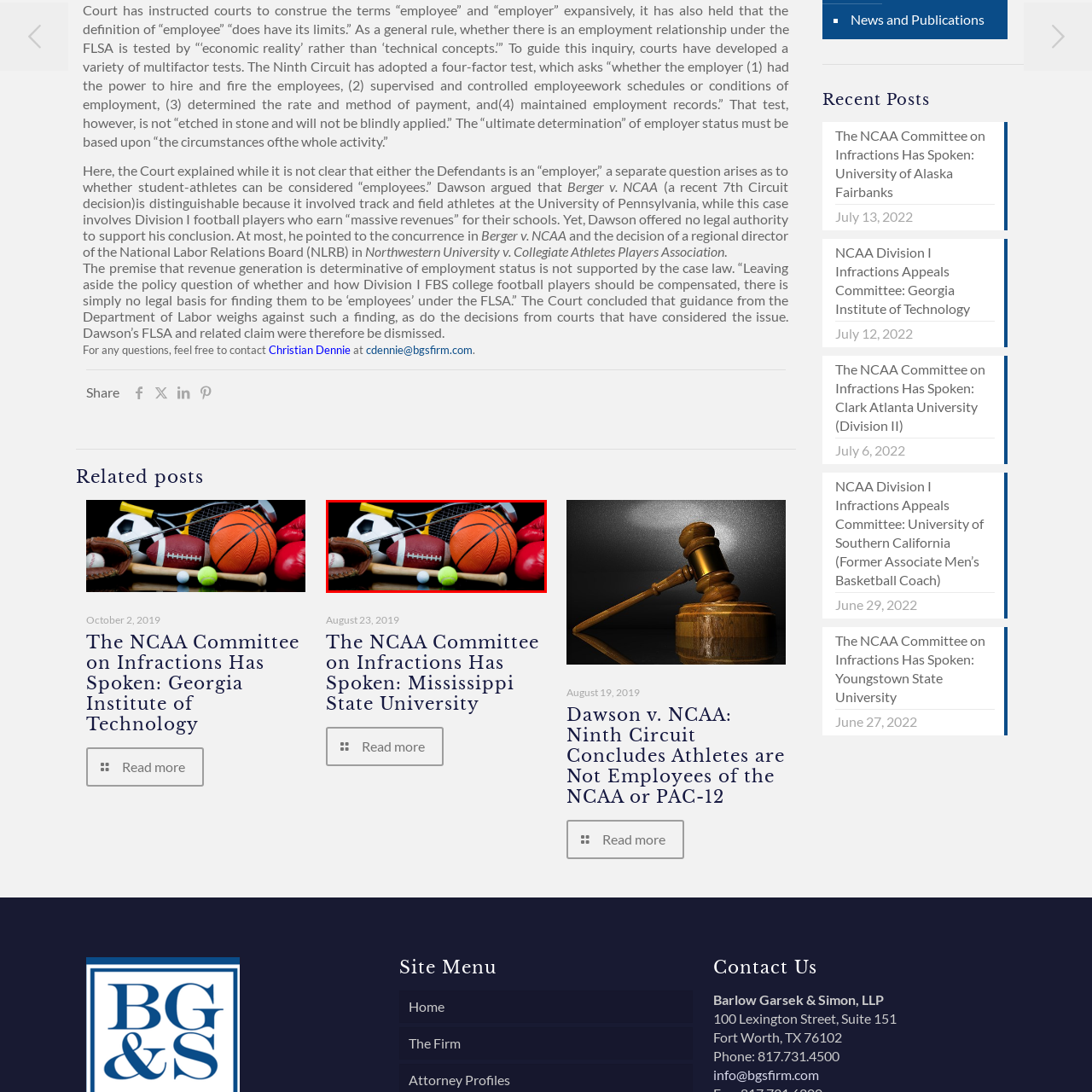Thoroughly describe the scene captured inside the red-bordered image.

The image showcases a vibrant assortment of sports equipment, symbolizing a diverse range of athletic activities. Prominently featured are a basketball, an orange soccer ball, a tennis ball, and a baseball alongside a baseball glove. A football and a brown cricket bat rest among the items, complemented by a pair of red boxing gloves and a tennis racket. The black background enhances the vivid colors and textures of each piece, highlighting the excitement and variety of sports. This dynamic arrangement reflects the passion for sports and competition, making it a fitting representation of the athletic spirit.